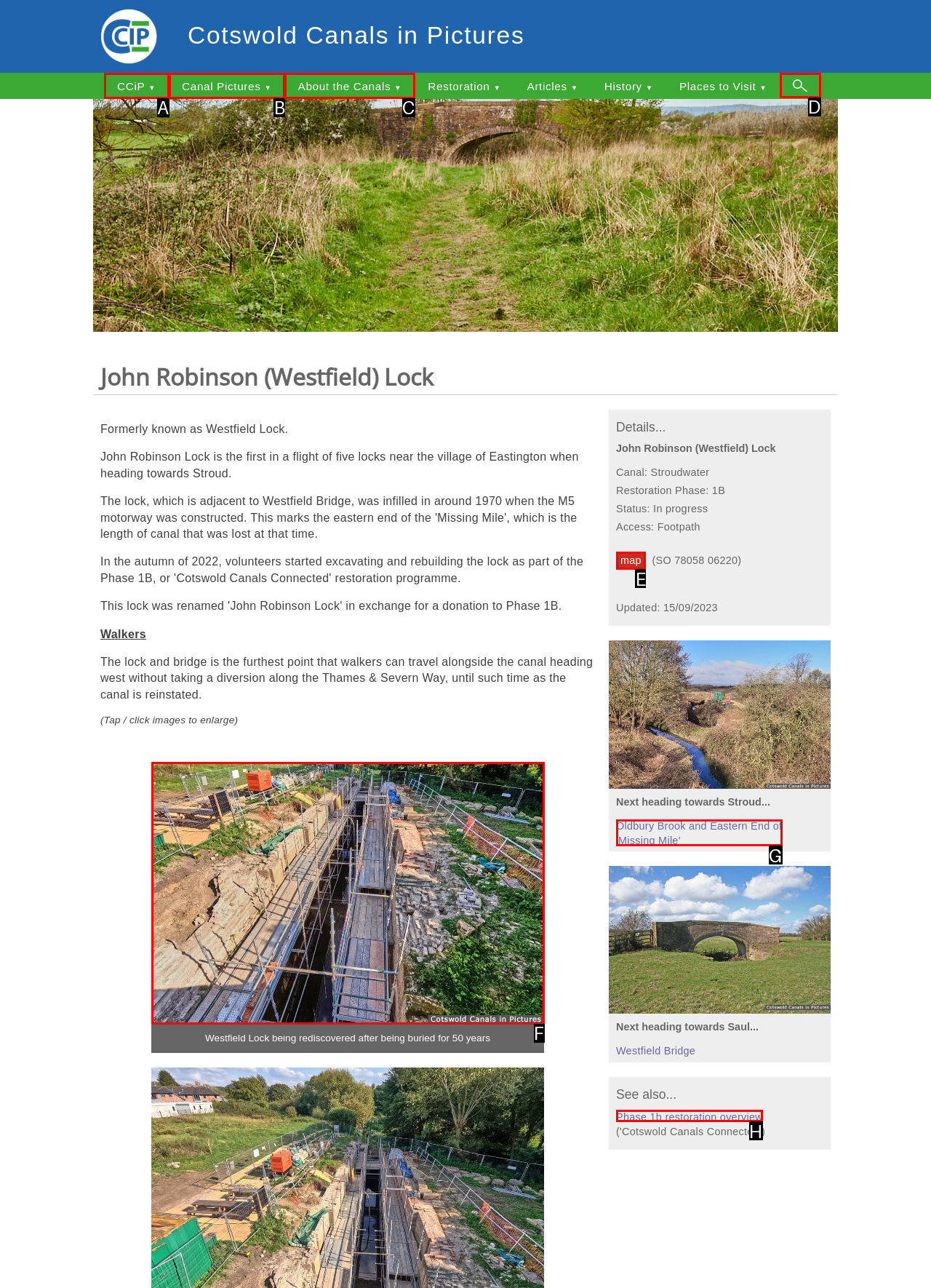Point out the UI element to be clicked for this instruction: Read about Phase 1b restoration overview. Provide the answer as the letter of the chosen element.

H